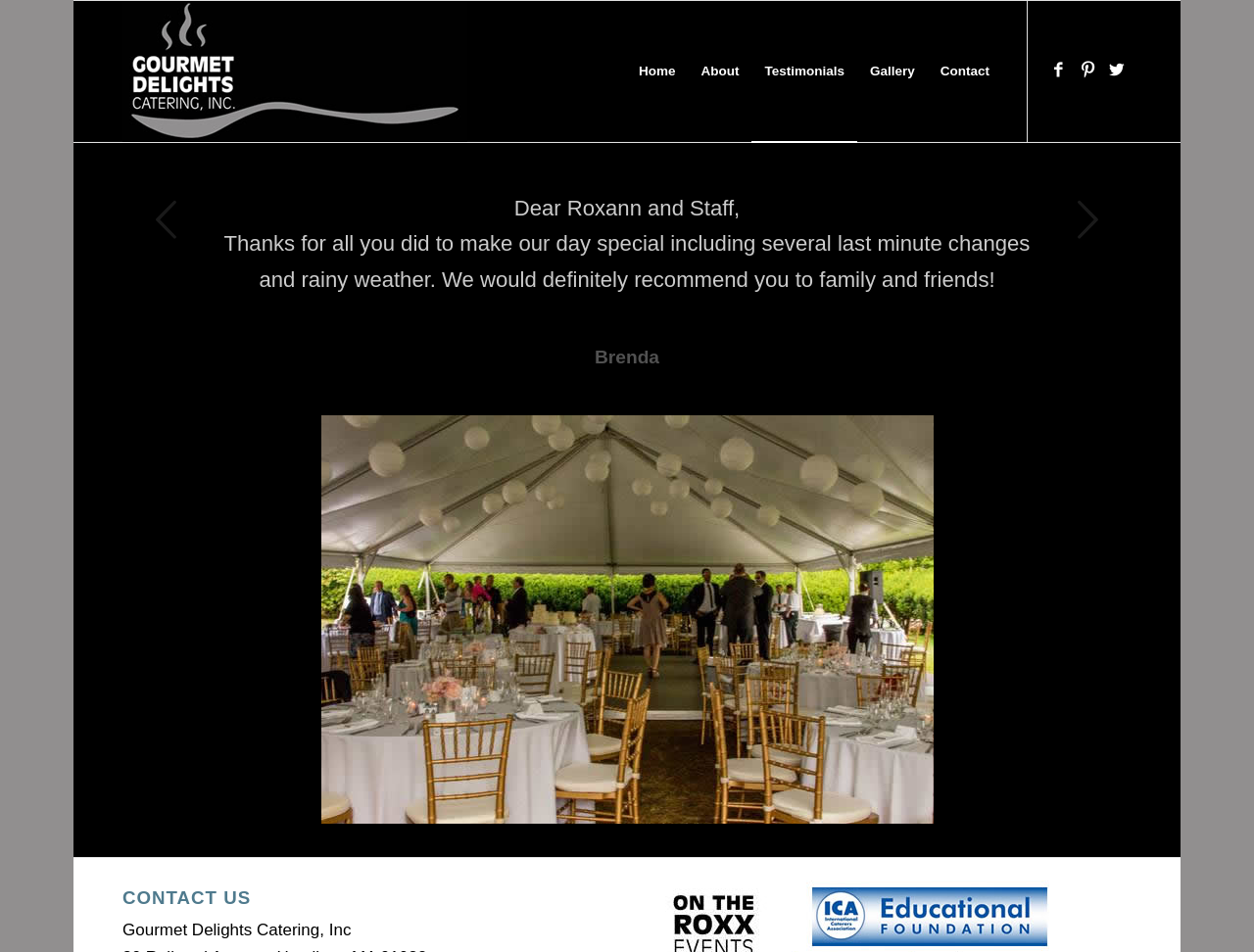Using the given element description, provide the bounding box coordinates (top-left x, top-left y, bottom-right x, bottom-right y) for the corresponding UI element in the screenshot: Community

None